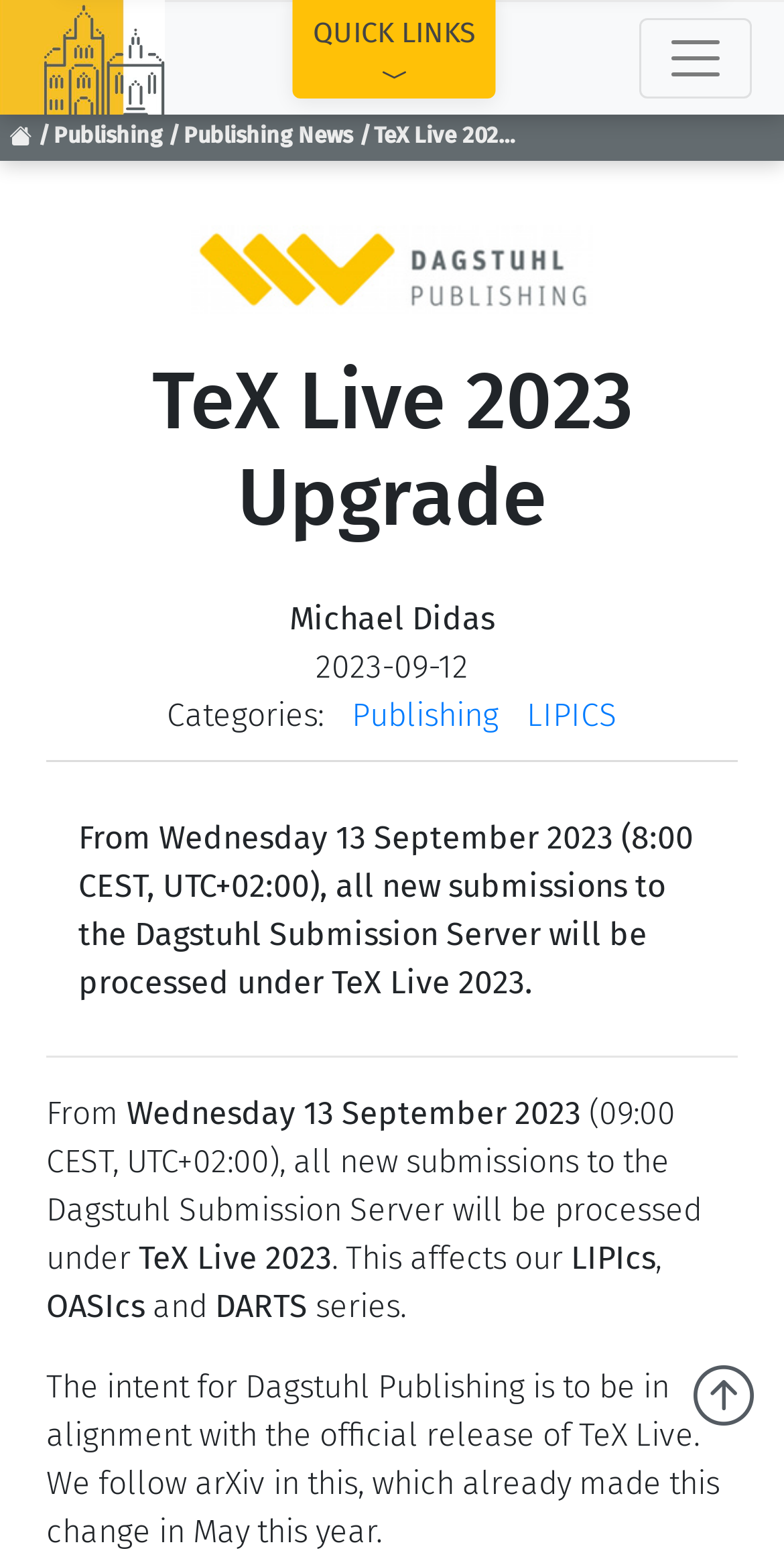Provide the bounding box coordinates of the HTML element this sentence describes: "Dagstuhl Submission Server".

[0.276, 0.453, 0.783, 0.478]